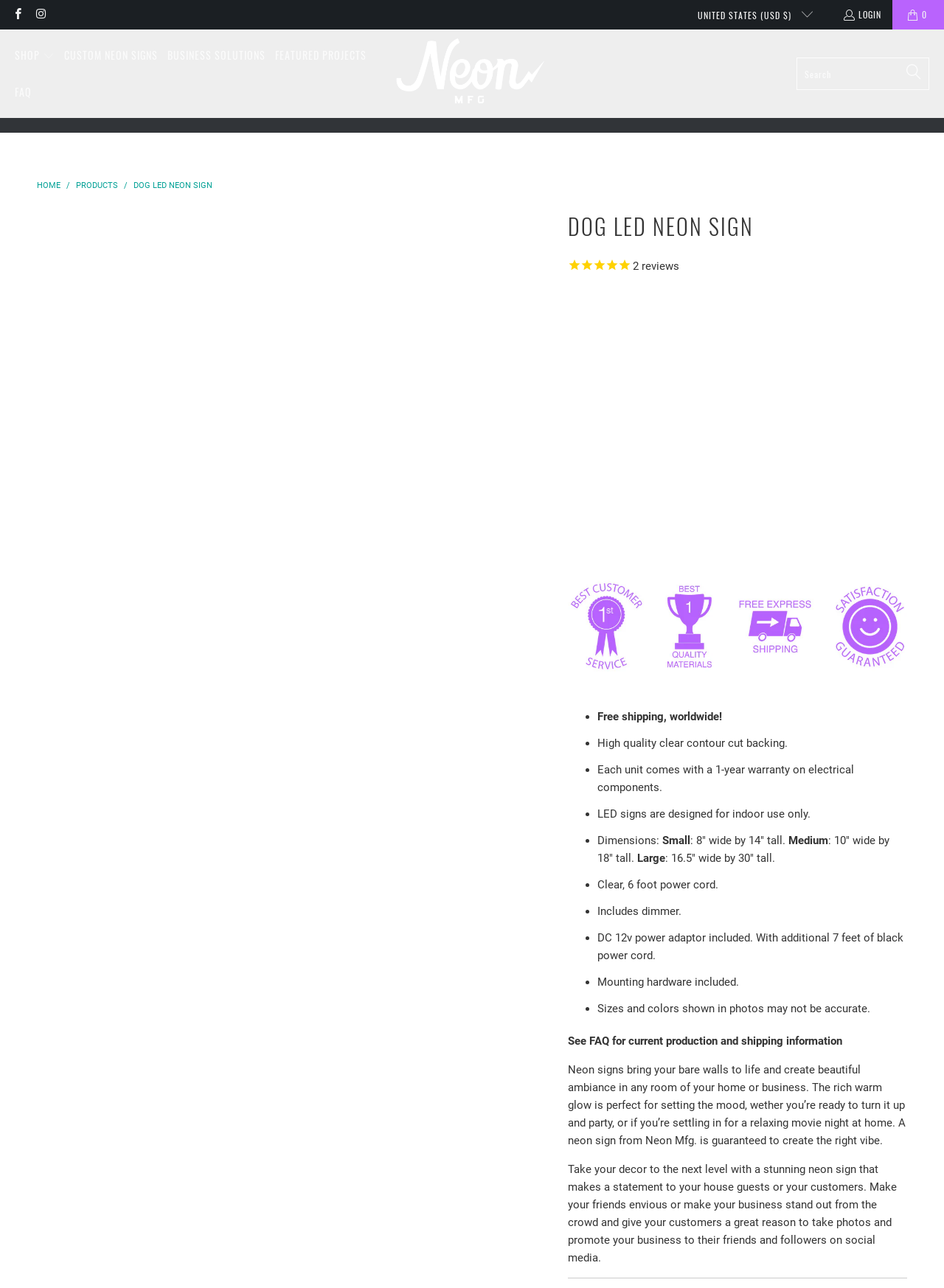Based on the element description: "Green", identify the UI element and provide its bounding box coordinates. Use four float numbers between 0 and 1, [left, top, right, bottom].

[0.602, 0.354, 0.634, 0.378]